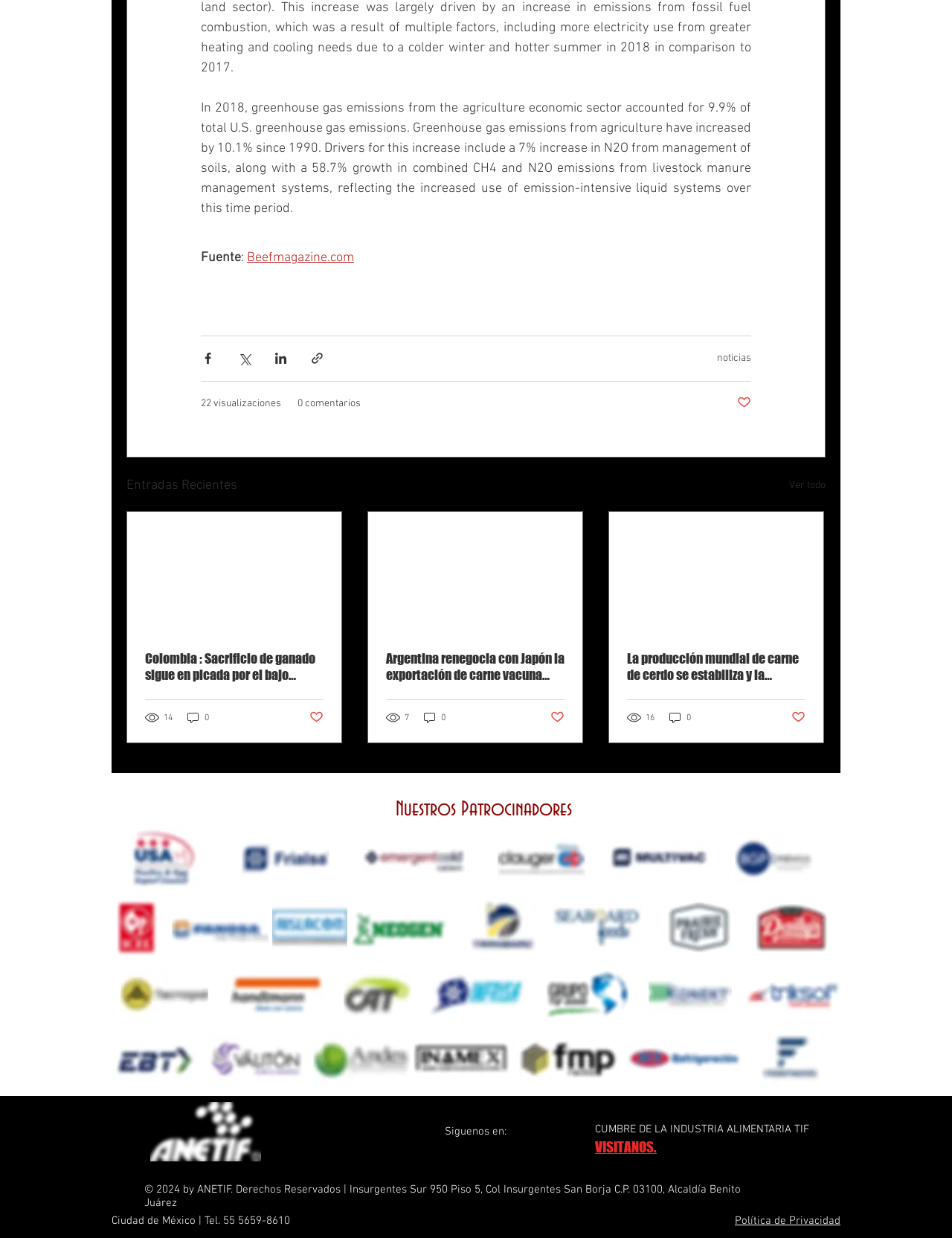What percentage of total U.S. greenhouse gas emissions came from agriculture in 2018?
Refer to the image and answer the question using a single word or phrase.

9.9%